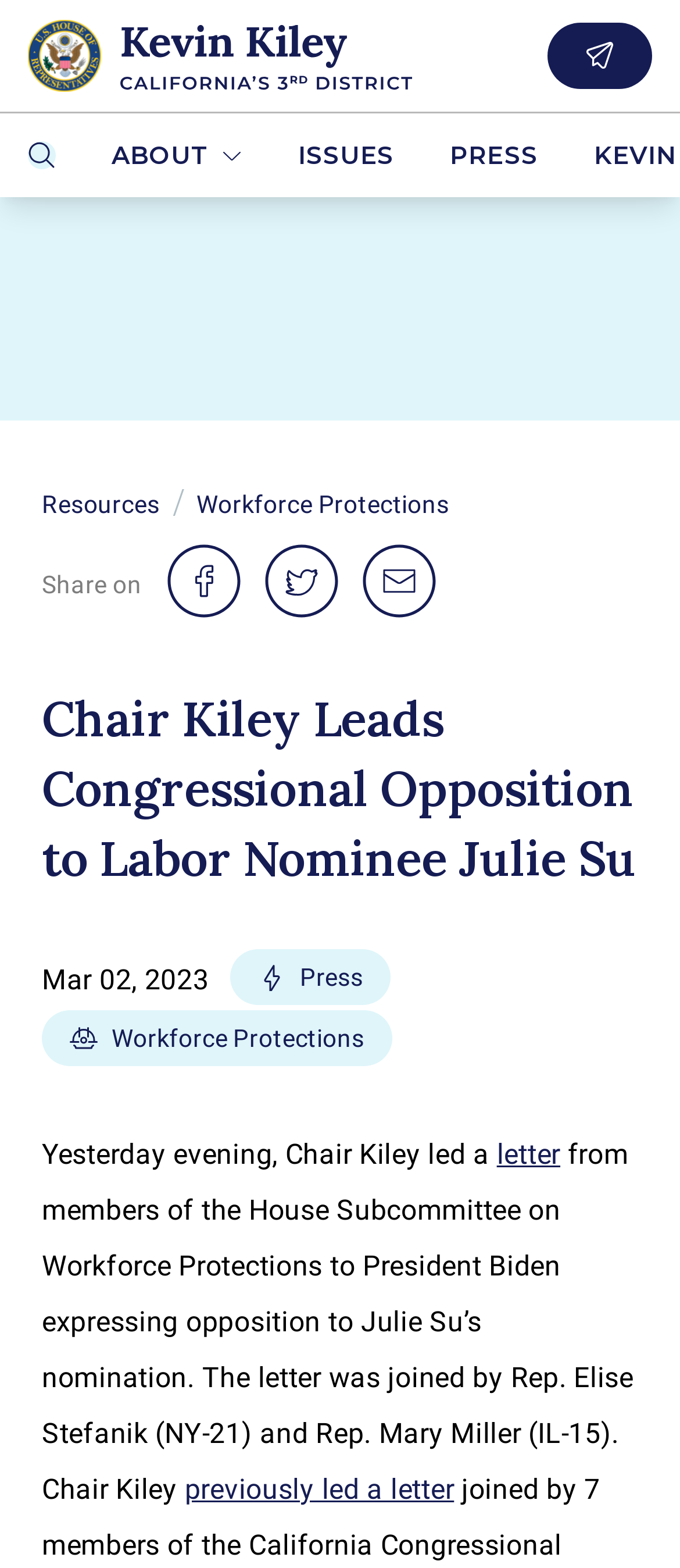Please determine the bounding box coordinates of the clickable area required to carry out the following instruction: "search". The coordinates must be four float numbers between 0 and 1, represented as [left, top, right, bottom].

[0.0, 0.072, 0.123, 0.126]